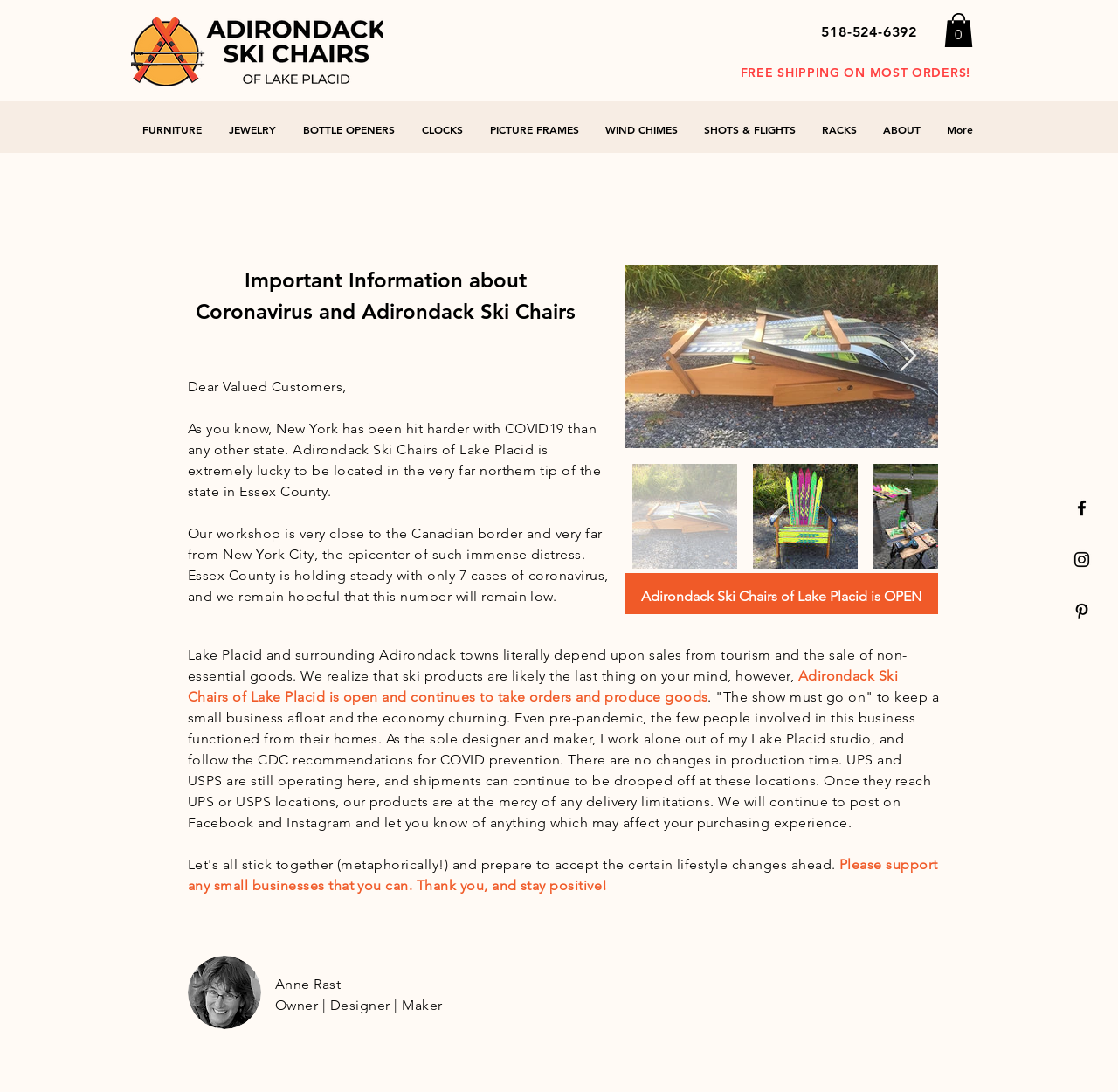Determine the bounding box coordinates of the clickable element to achieve the following action: 'Click the 'FURNITURE' link'. Provide the coordinates as four float values between 0 and 1, formatted as [left, top, right, bottom].

[0.116, 0.11, 0.193, 0.126]